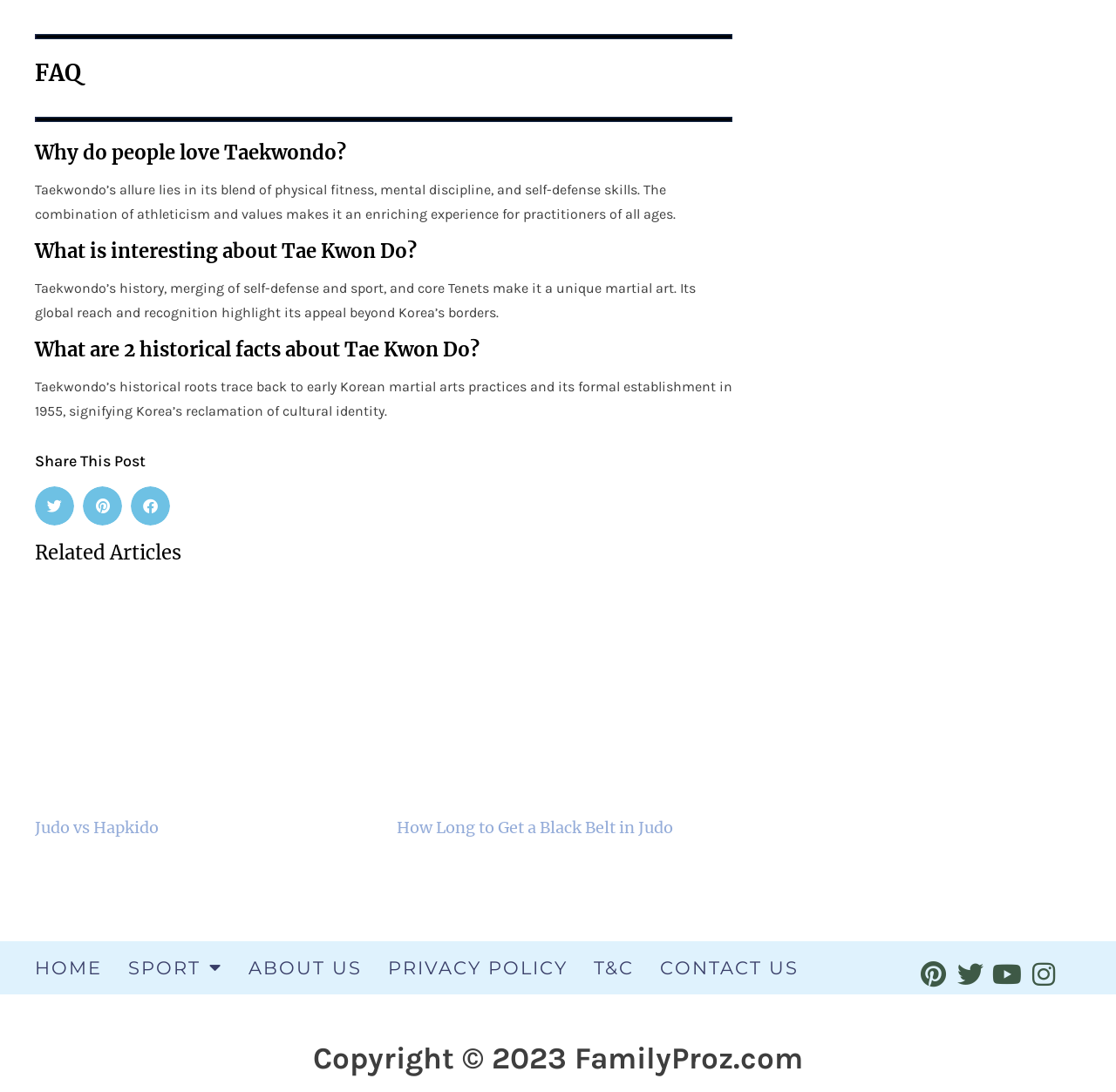From the webpage screenshot, predict the bounding box of the UI element that matches this description: "aria-label="Share on facebook"".

[0.117, 0.446, 0.152, 0.481]